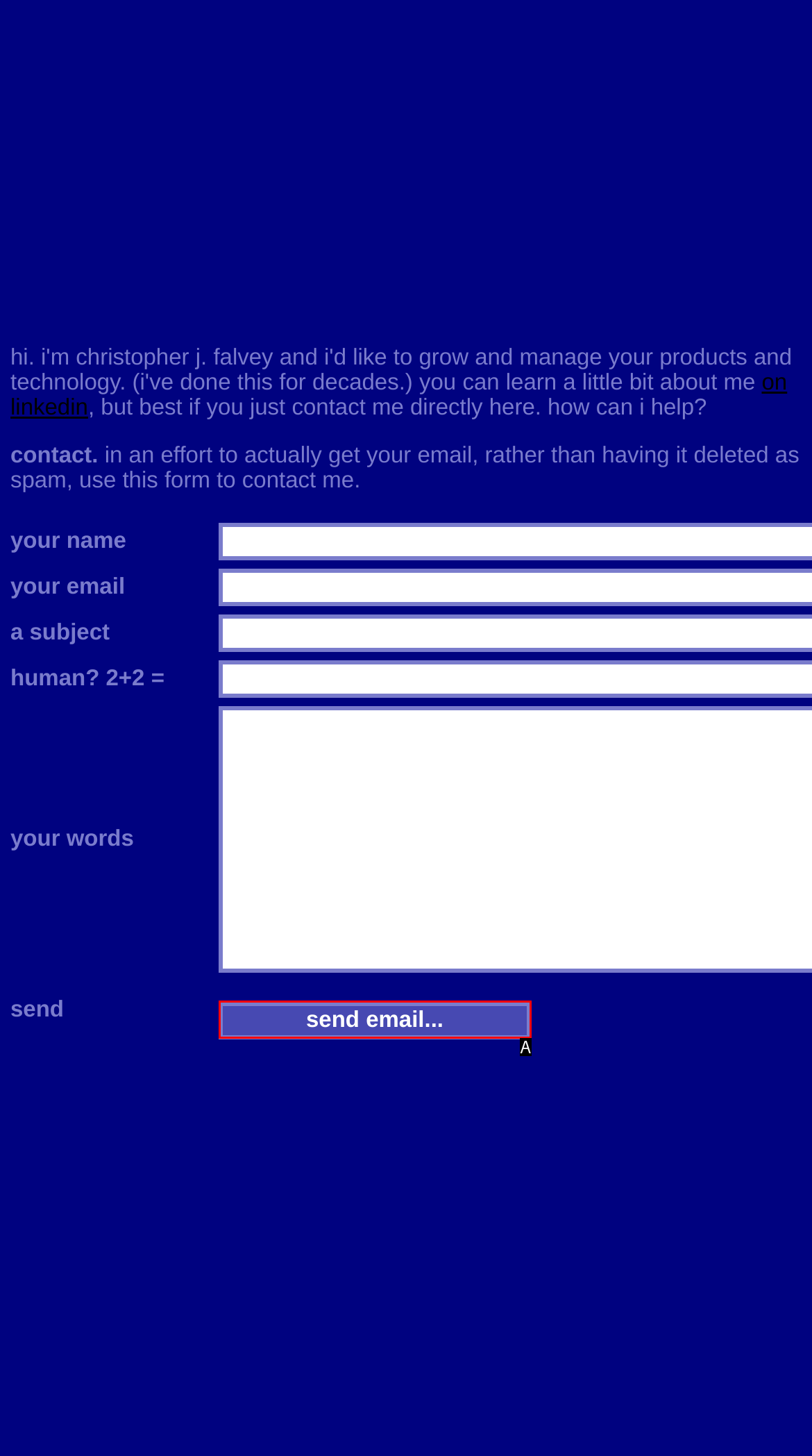Determine the HTML element that best aligns with the description: name="contactSubmit" value="send email..."
Answer with the appropriate letter from the listed options.

A